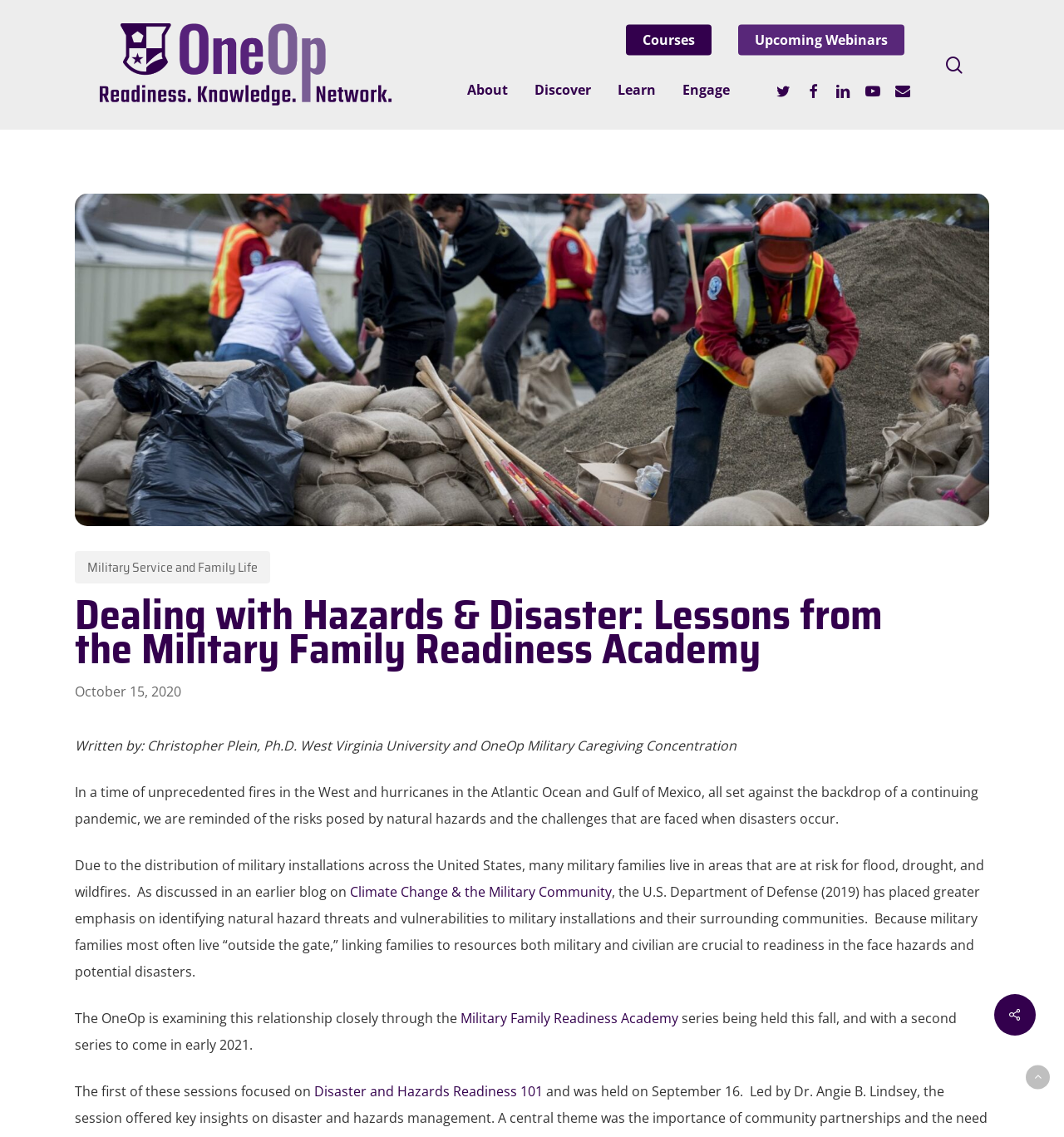Locate the bounding box coordinates of the area to click to fulfill this instruction: "Check out the Military Family Readiness Academy". The bounding box should be presented as four float numbers between 0 and 1, in the order [left, top, right, bottom].

[0.433, 0.888, 0.638, 0.904]